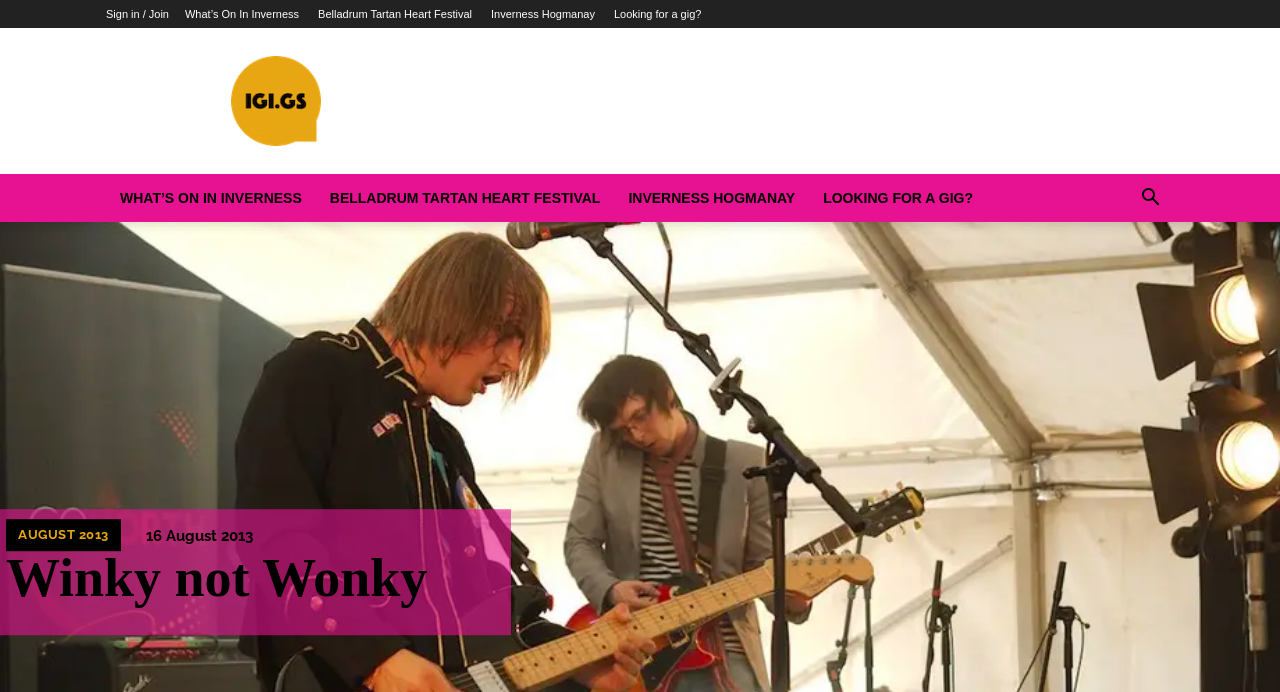How many festival names are mentioned on the webpage?
Please provide a detailed answer to the question.

I found three festival names mentioned on the webpage, which are 'Belladrum Tartan Heart Festival', 'Inverness Hogmanay', and 'Winky Fest'.